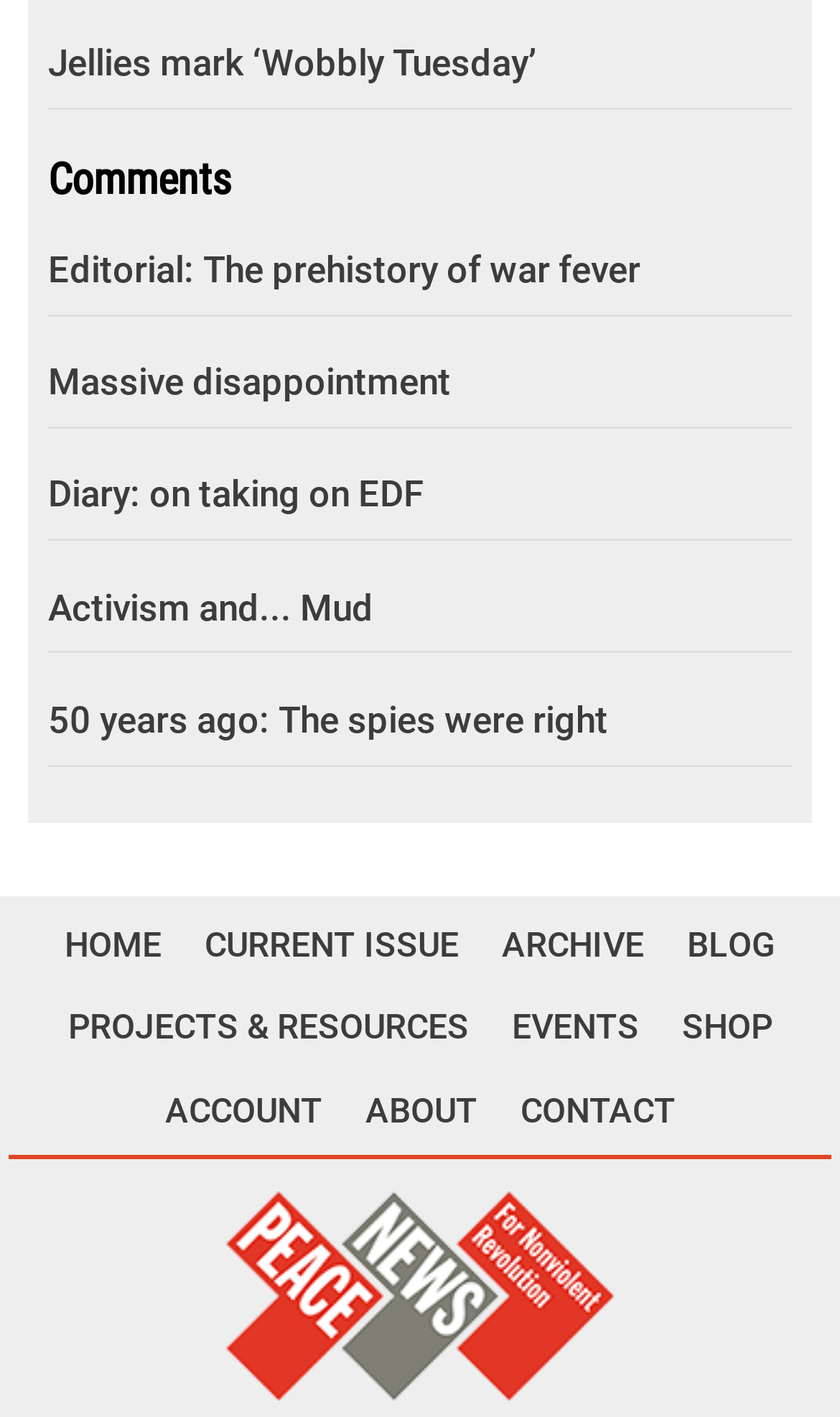Given the element description CONNECT, specify the bounding box coordinates of the corresponding UI element in the format (top-left x, top-left y, bottom-right x, bottom-right y). All values must be between 0 and 1.

None